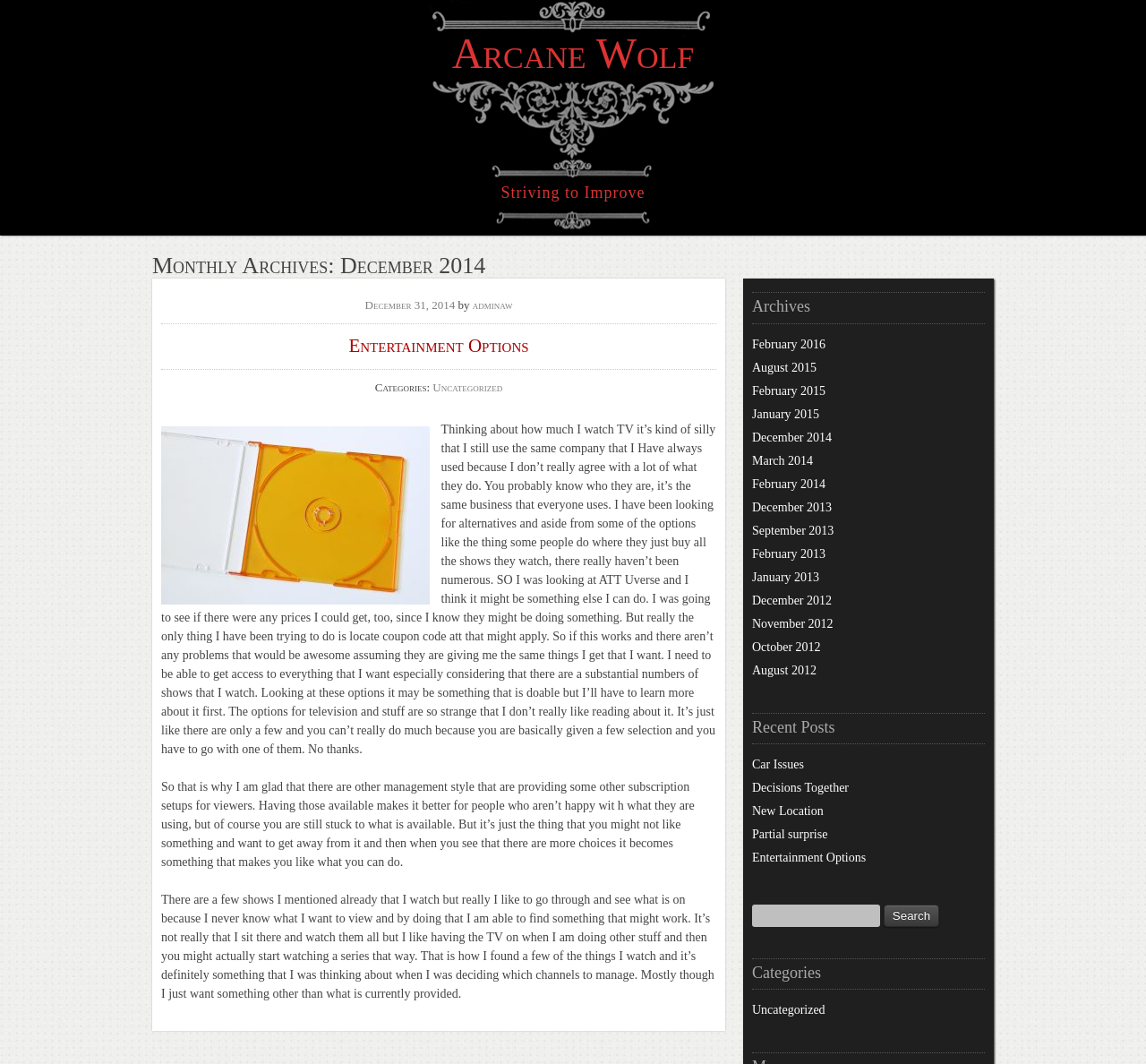Provide a short answer using a single word or phrase for the following question: 
What is the category of the post 'Entertainment Options'?

Uncategorized